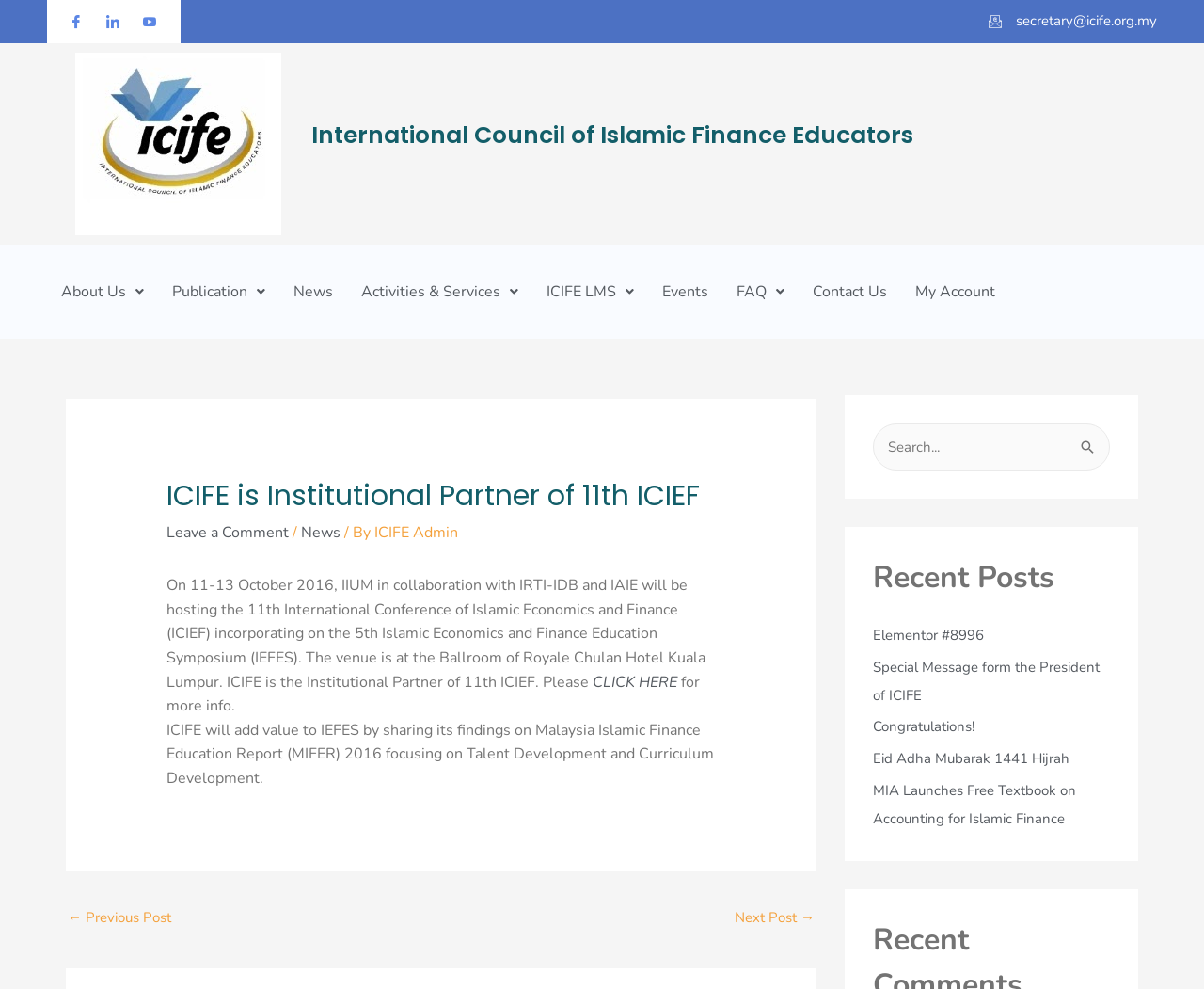Please give a short response to the question using one word or a phrase:
How many recent posts are listed?

5